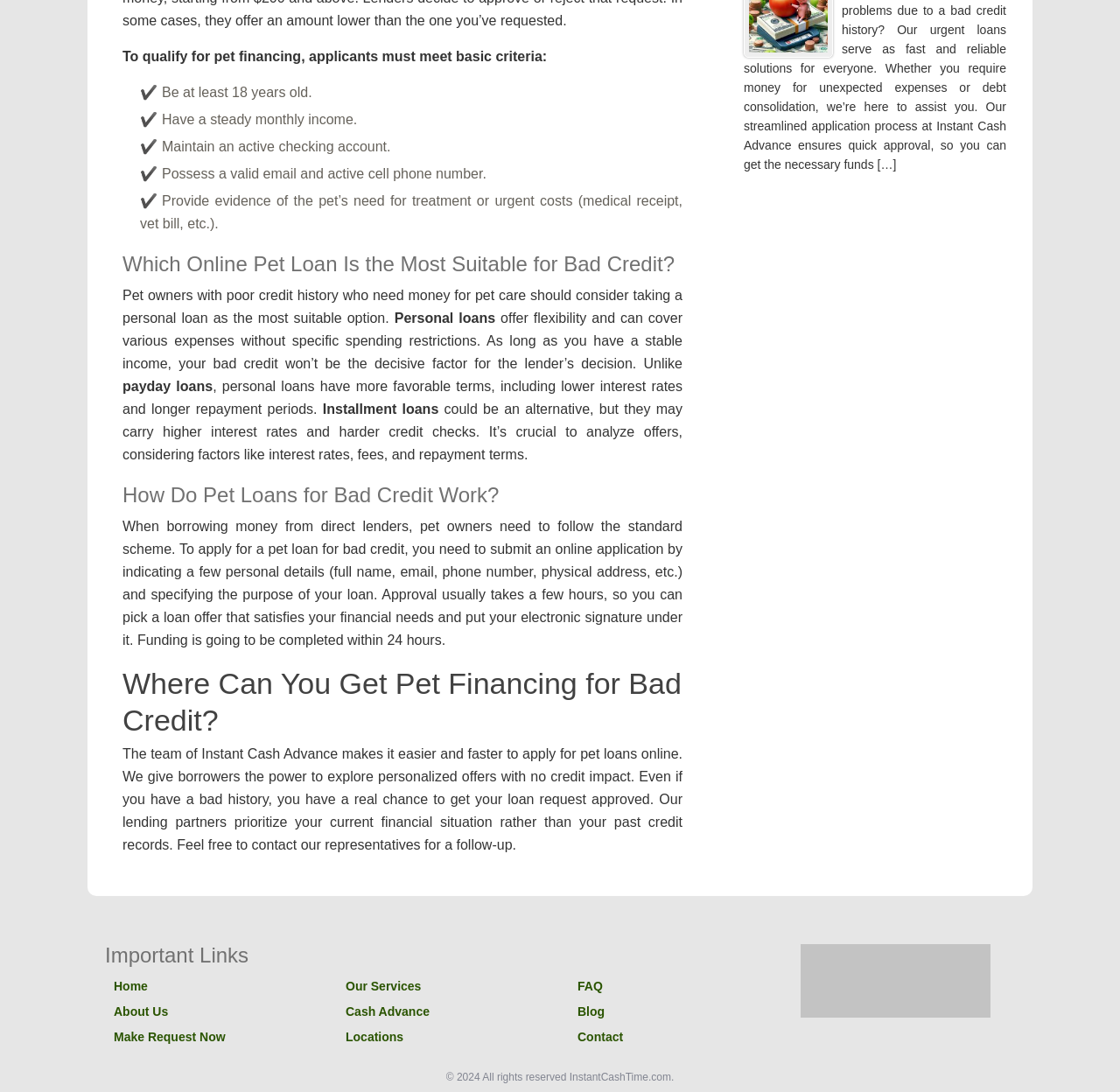Specify the bounding box coordinates of the element's area that should be clicked to execute the given instruction: "Read the article 'Moroccan agri-tech YoLa Fresh secures $7 million in pre-series a funding'". The coordinates should be four float numbers between 0 and 1, i.e., [left, top, right, bottom].

None